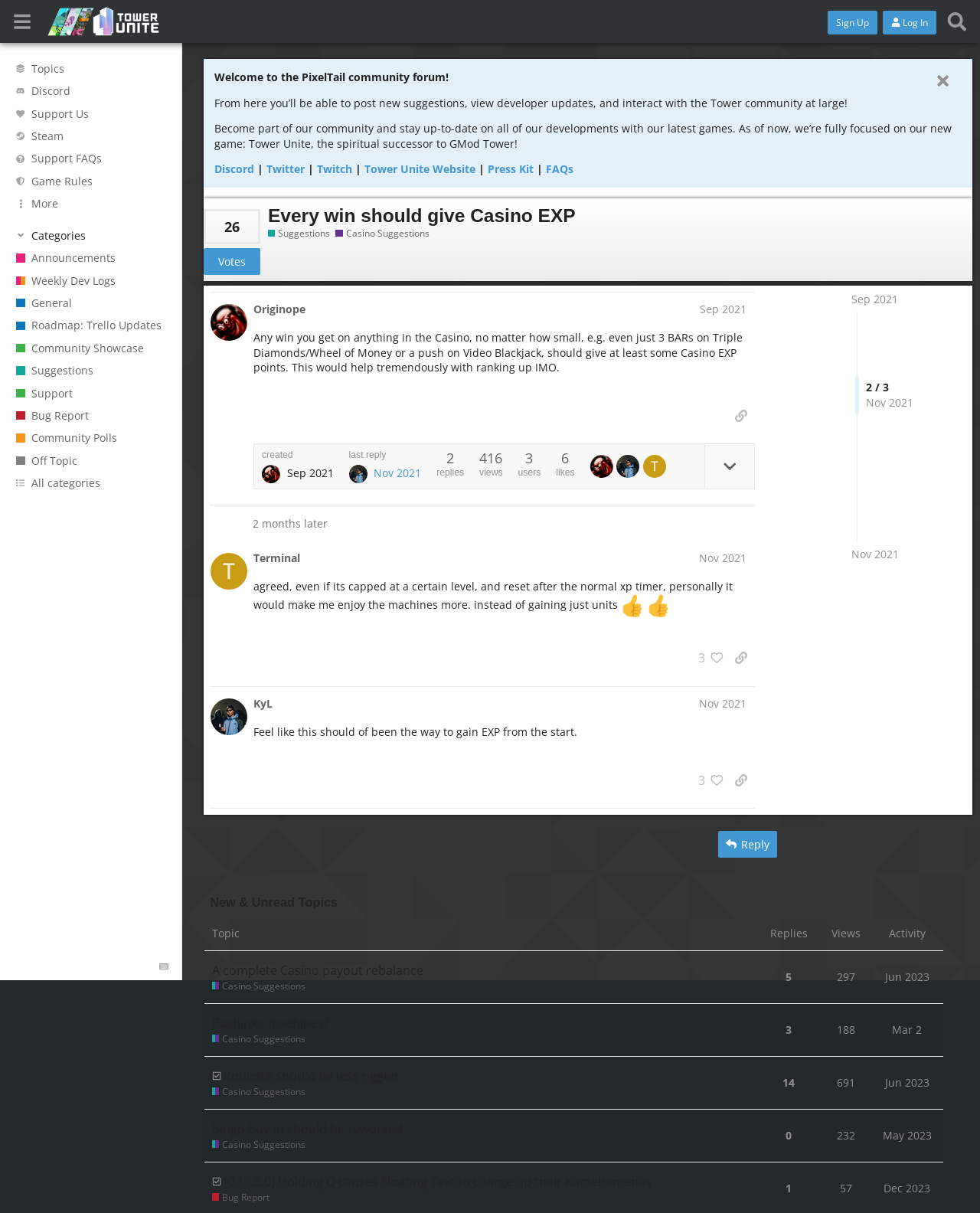Provide a one-word or brief phrase answer to the question:
What is the name of the game being discussed?

Tower Unite